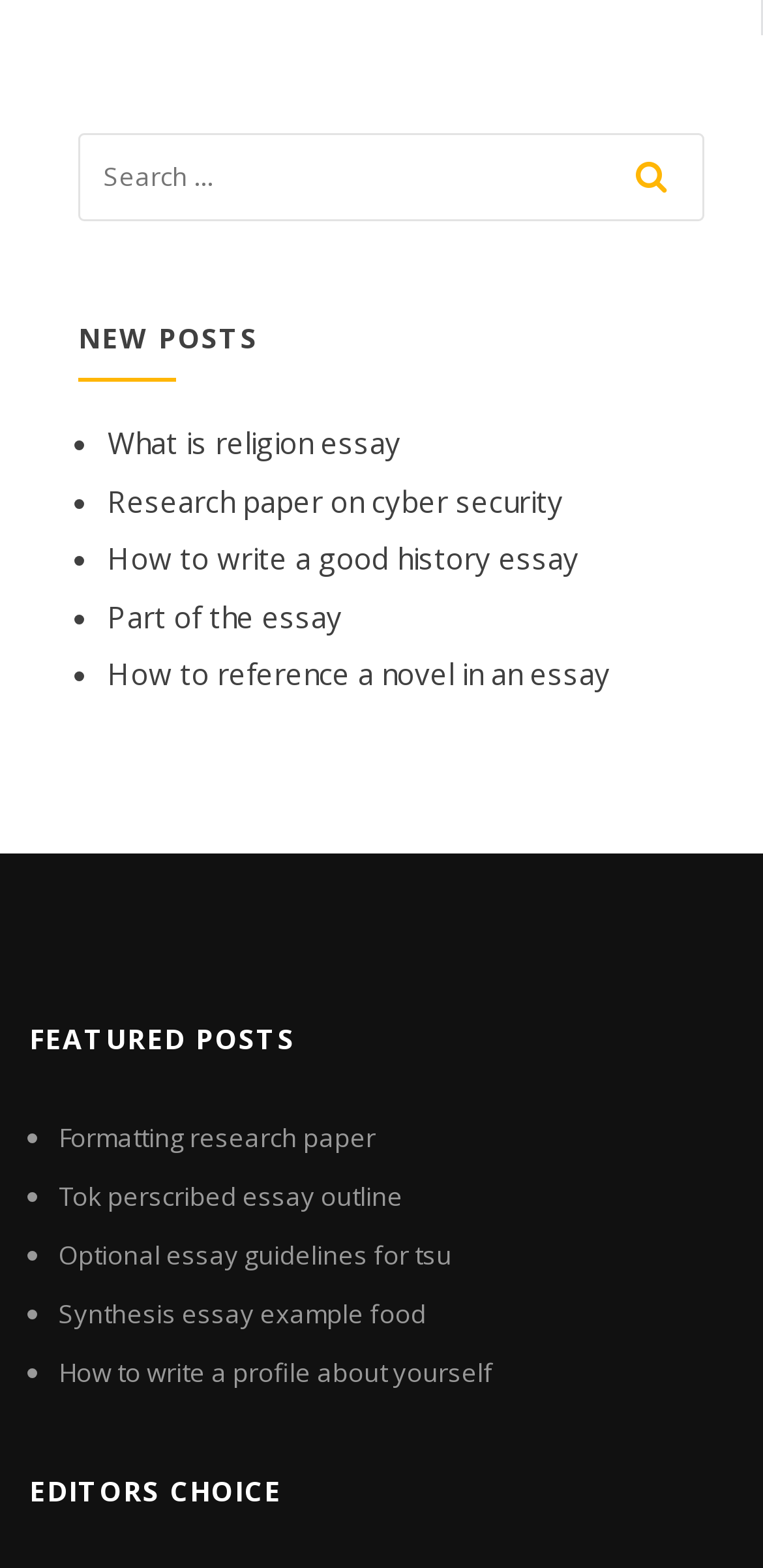Please identify the bounding box coordinates of the element's region that should be clicked to execute the following instruction: "check the 'EDITORS CHOICE' section". The bounding box coordinates must be four float numbers between 0 and 1, i.e., [left, top, right, bottom].

[0.038, 0.926, 0.962, 0.976]